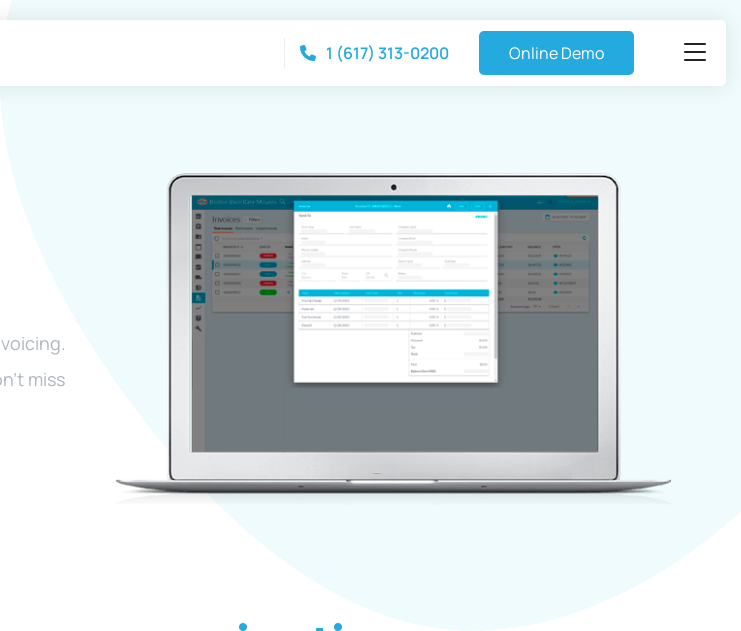Provide your answer in one word or a succinct phrase for the question: 
What is the label on the call-to-action button?

Online Demo